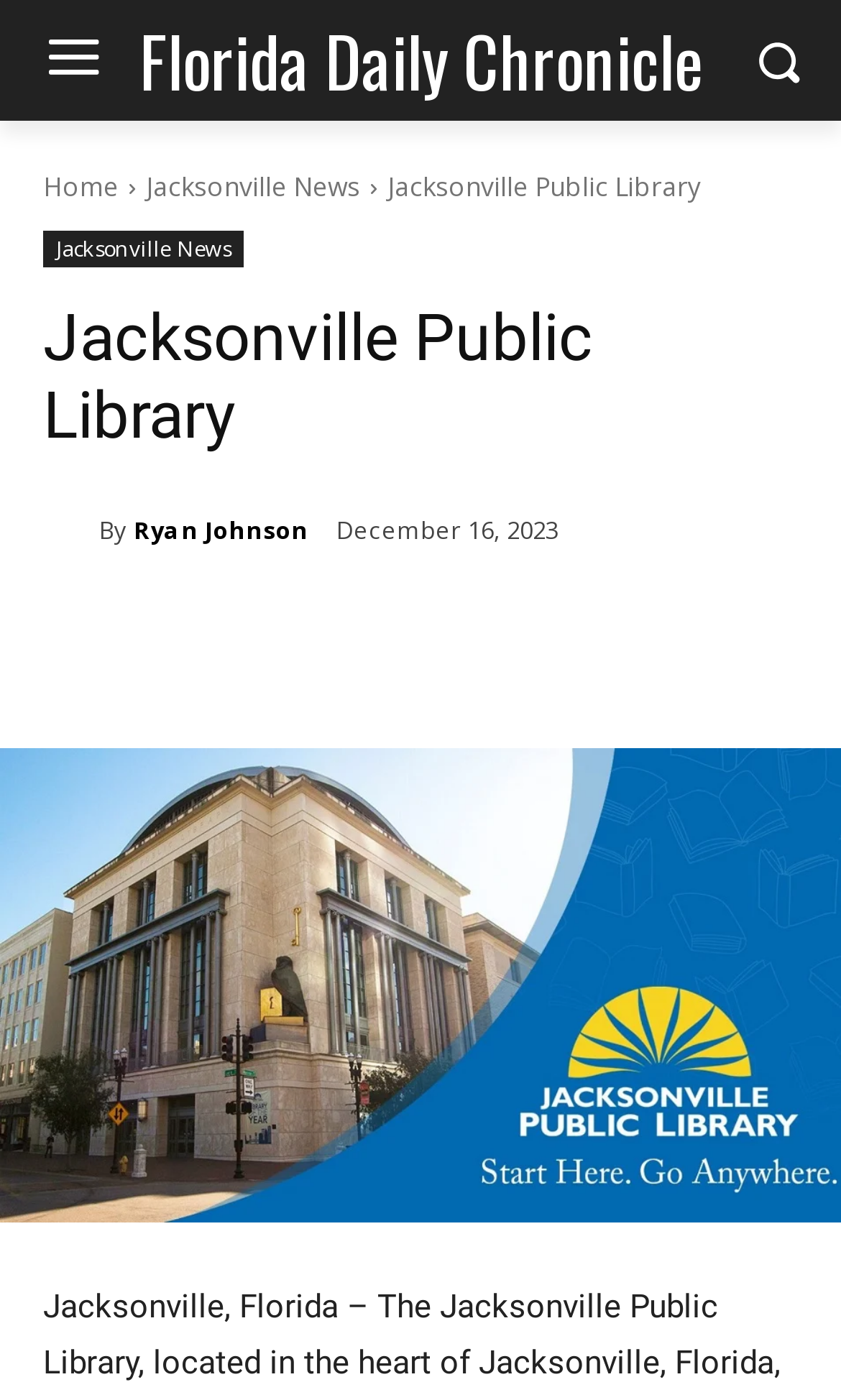Specify the bounding box coordinates of the region I need to click to perform the following instruction: "read Jacksonville news". The coordinates must be four float numbers in the range of 0 to 1, i.e., [left, top, right, bottom].

[0.174, 0.12, 0.428, 0.146]